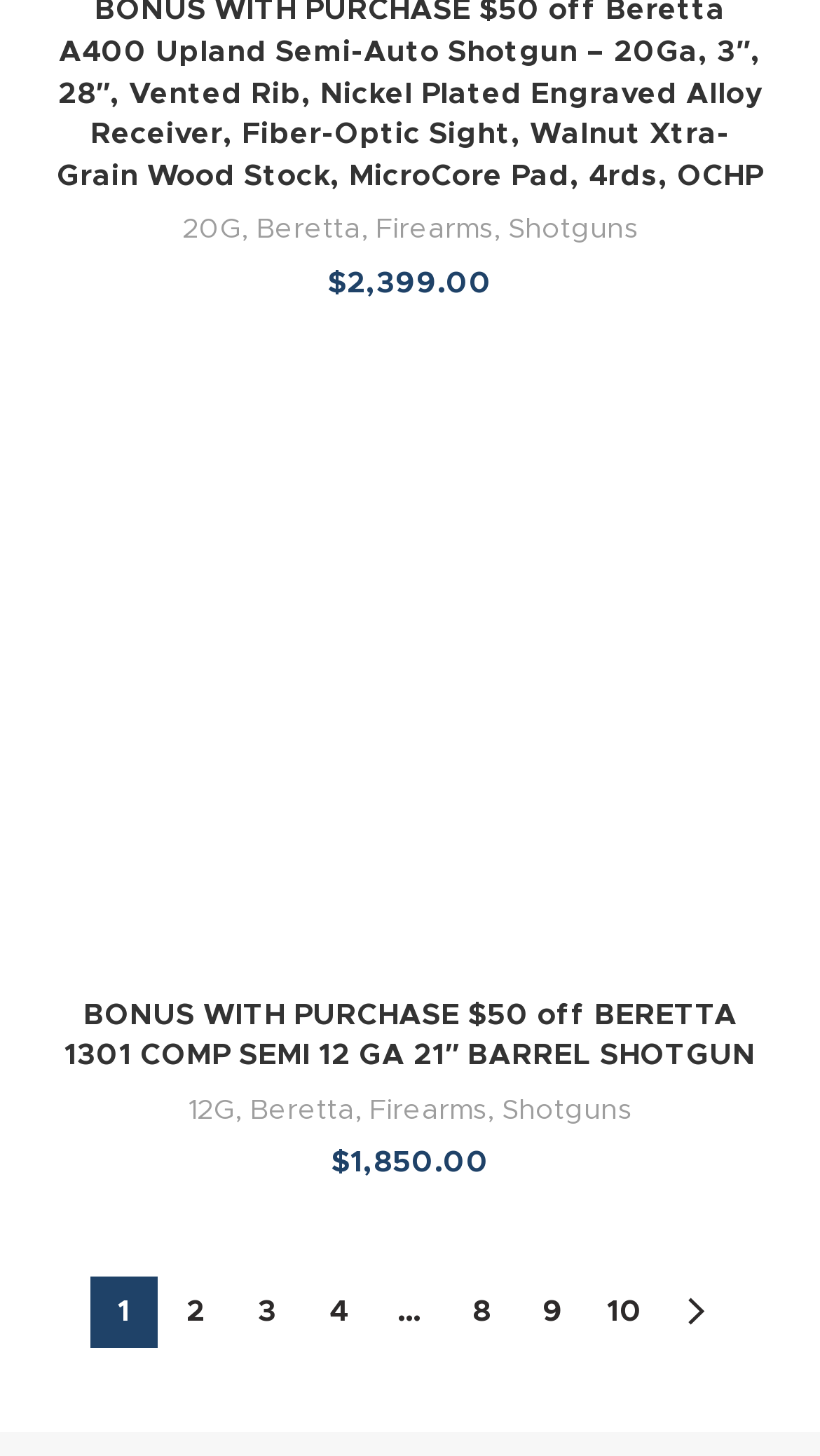Find the bounding box coordinates for the HTML element described as: "parent_node: CLOSE". The coordinates should consist of four float values between 0 and 1, i.e., [left, top, right, bottom].

[0.038, 0.237, 0.962, 0.67]